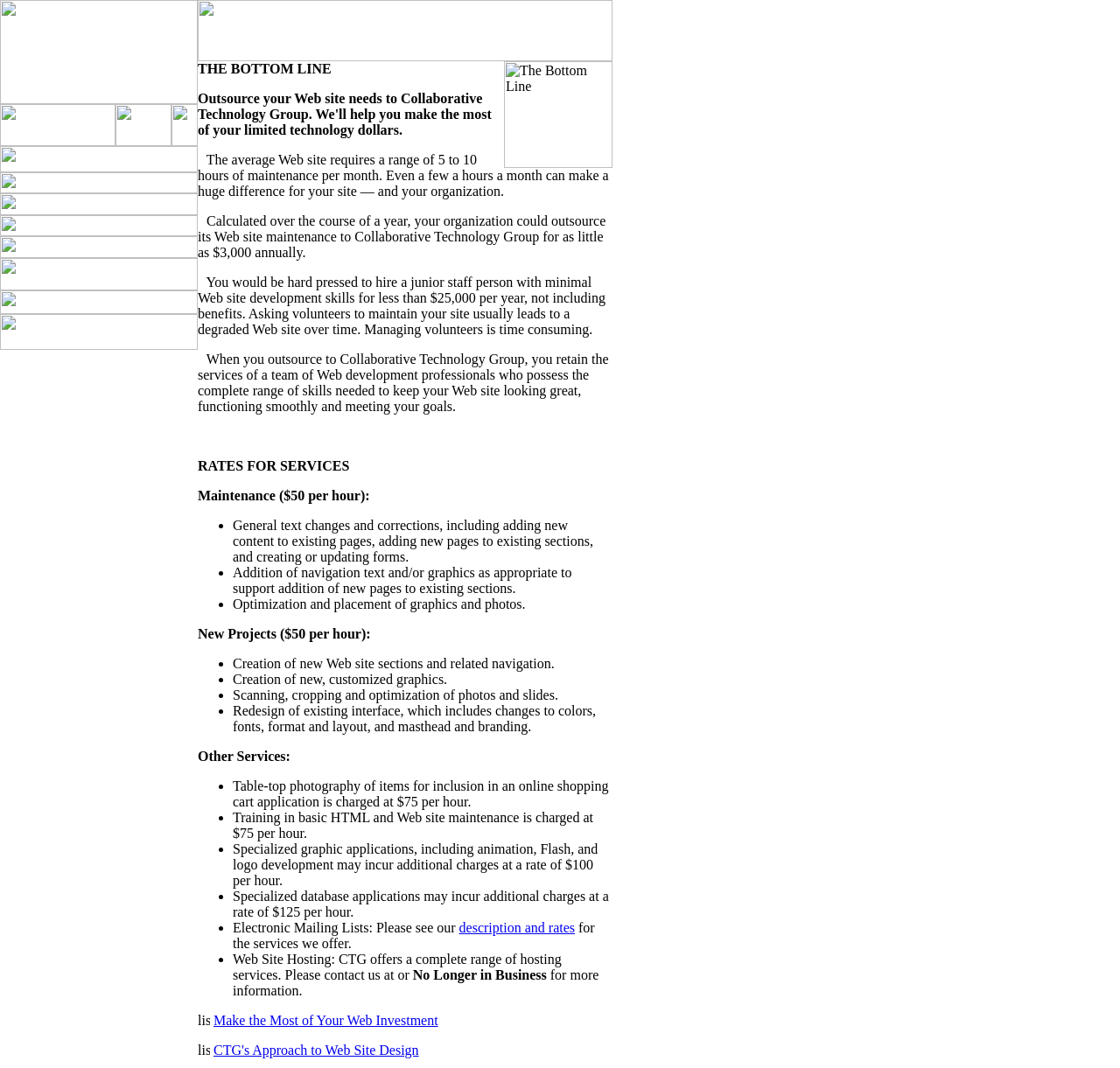What is the hourly rate for maintenance services?
Please provide a single word or phrase in response based on the screenshot.

$50